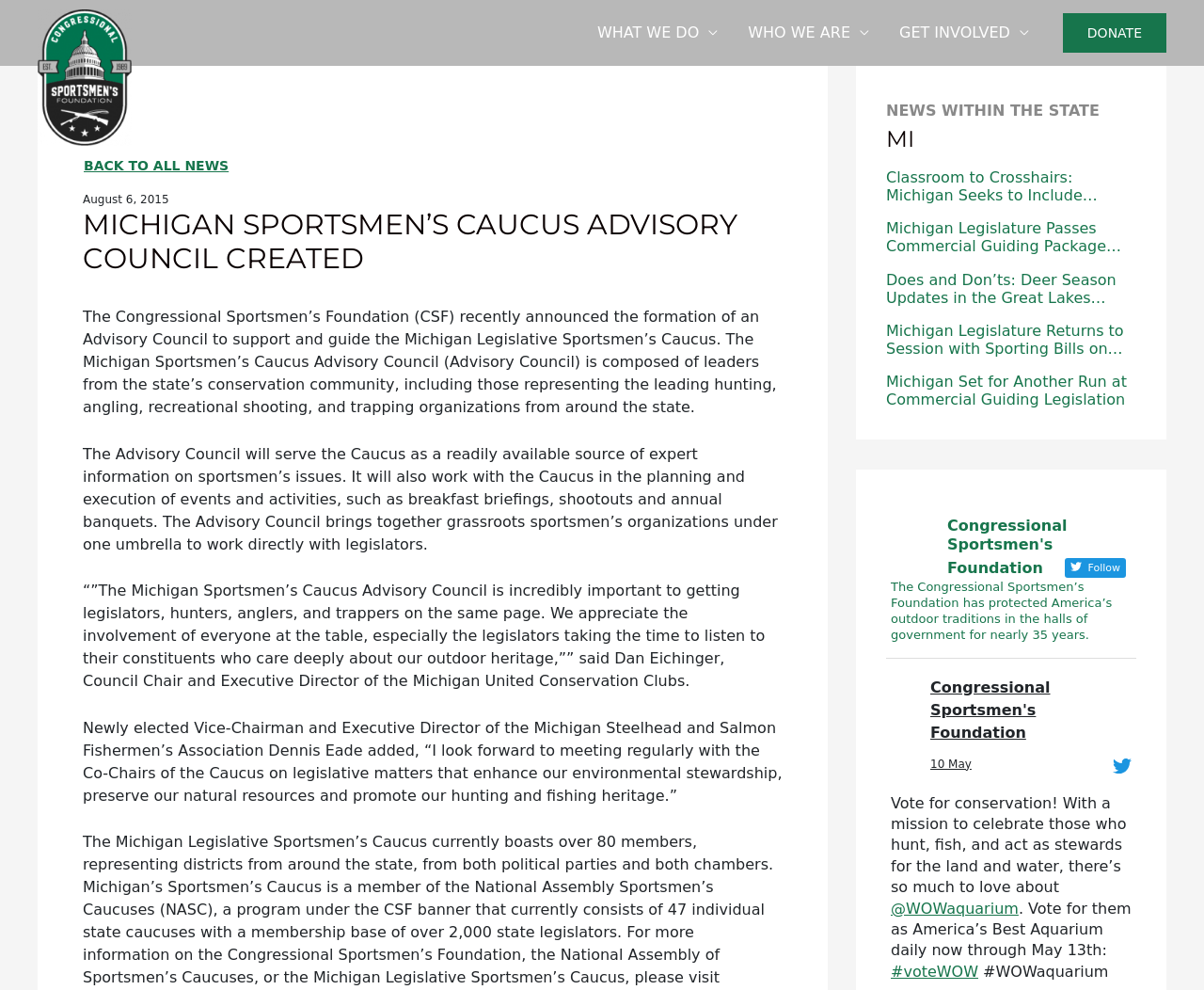Offer a meticulous description of the webpage's structure and content.

The webpage is about the Congressional Sportsmen's Foundation, specifically the creation of the Michigan Sportsmen's Caucus Advisory Council. At the top, there is a logo and a link to the Congressional Sportsmen's Foundation. Below that, there is a navigation menu with three links: "WHAT WE DO", "WHO WE ARE", and "GET INVOLVED". 

On the right side, there is a "DONATE" button. Below the navigation menu, there is a header section with a link to "BACK TO ALL NEWS" and a date "August 6, 2015". The main heading "MICHIGAN SPORTSMEN’S CAUCUS ADVISORY COUNCIL CREATED" is followed by three paragraphs of text describing the purpose and role of the Advisory Council.

Below the main text, there is a section titled "NEWS WITHIN THE STATE" with a heading "MI". This section contains six links to news articles related to Michigan, such as "Classroom to Crosshairs: Michigan Seeks to Include Hunter Safety in Education Curriculum" and "Michigan Legislature Passes Commercial Guiding Package After Nearly Decade-Long Effort".

On the right side of this section, there is a link to the Congressional Sportsmen's Foundation with a description and an image of a hunter and angler. Below that, there are two more links to "hunterandangler" with images. Further down, there is a link to "Congressional Sportsmen's Foundation" and a link to "10 May". The page ends with a section promoting the WOW aquarium, with a call to vote for it as America's Best Aquarium.